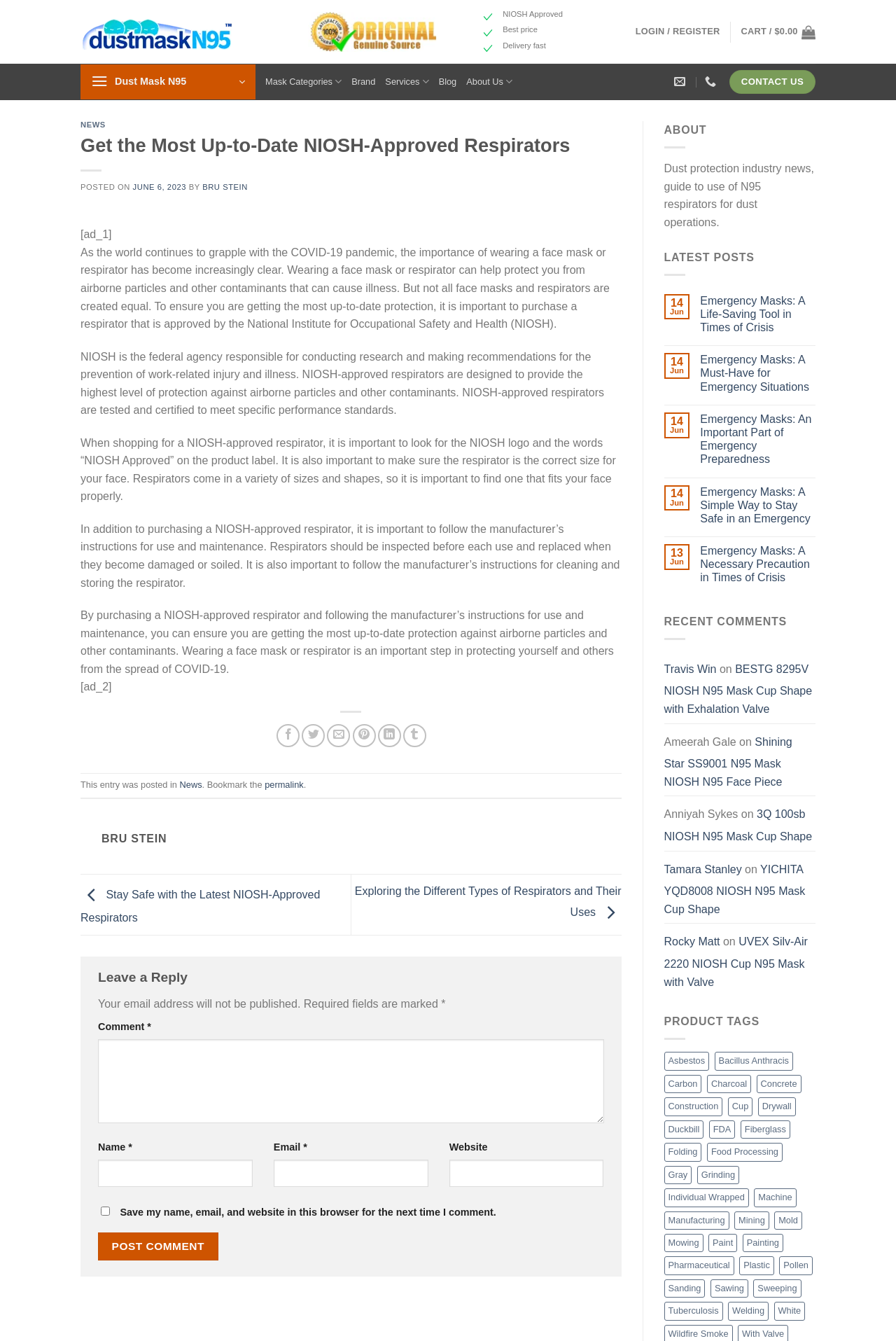Explain in detail what you observe on this webpage.

This webpage is about NIOSH-approved respirators, specifically Dust Mask N95. At the top, there is a link to "Dust Mask N95" with an accompanying image. Below this, there are three short descriptions: "NIOSH Approved", "Best price", and "Delivery fast". 

To the right of these descriptions, there are links to "LOGIN / REGISTER" and "CART / $0.00". Below these links, there is a menu with options such as "Mask Categories", "Brand", "Services", "Blog", and "About Us". 

The main content of the webpage is an article about the importance of wearing NIOSH-approved respirators, especially during the COVID-19 pandemic. The article explains what NIOSH is, how to ensure a respirator is NIOSH-approved, and the importance of following the manufacturer's instructions for use and maintenance. 

The article is divided into sections, with headings such as "NEWS" and "Get the Most Up-to-Date NIOSH-Approved Respirators". There are also links to share the article on various social media platforms. 

At the bottom of the webpage, there is a section for leaving a comment, with fields for name, email, website, and comment. There is also a checkbox to save the commenter's information for future comments. 

To the right of the comment section, there are links to "ABOUT" and "LATEST POSTS", with a list of recent posts below.